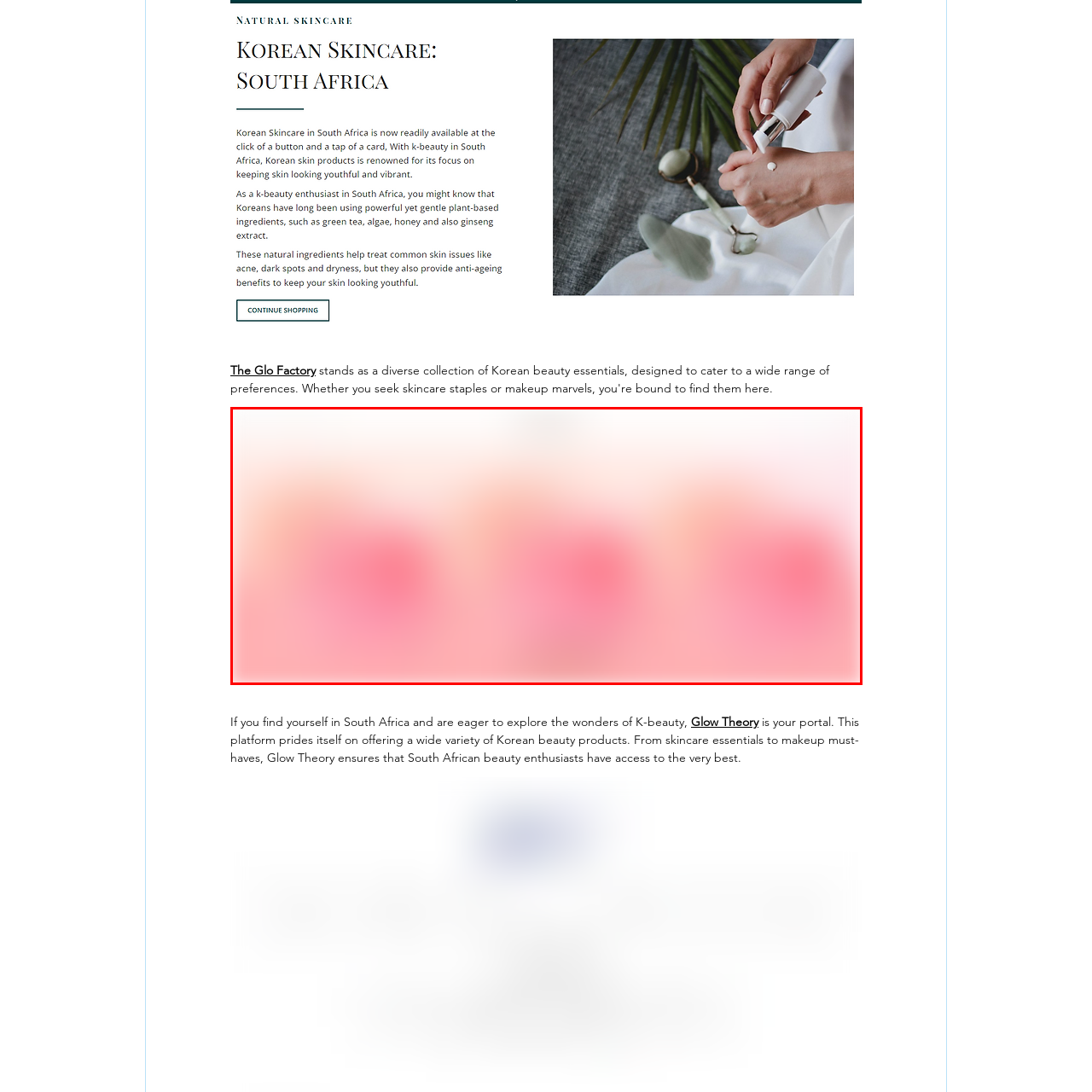Generate a detailed caption for the image within the red outlined area.

The image showcases a beautifully arranged set of Korean beauty products, likely featuring a selection of skincare items offered by The Glo Factory. The color palette is soft and inviting, primarily in shades of pink and peach, which adds a vibrant yet gentle touch to the overall aesthetic. This visual representation aligns with the emphasis on K-beauty, highlighting the allure and attention to detail that is characteristic of products available on platforms like Glow Theory. The image invites viewers to explore the captivating world of Korean skincare, enticing beauty enthusiasts in South Africa to discover high-quality formulations that cater to diverse beauty needs.